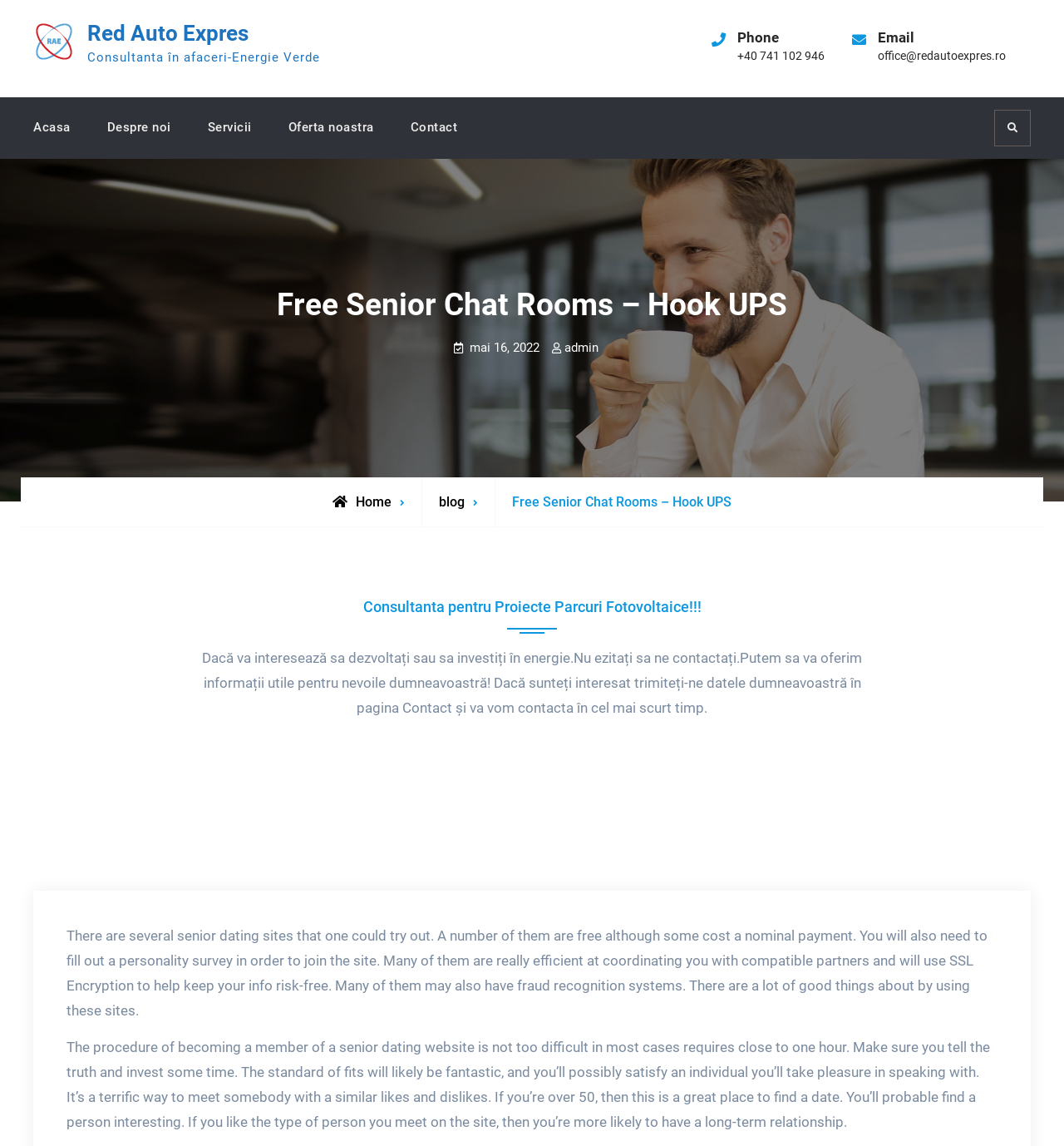Could you locate the bounding box coordinates for the section that should be clicked to accomplish this task: "Search for something".

[0.934, 0.096, 0.969, 0.128]